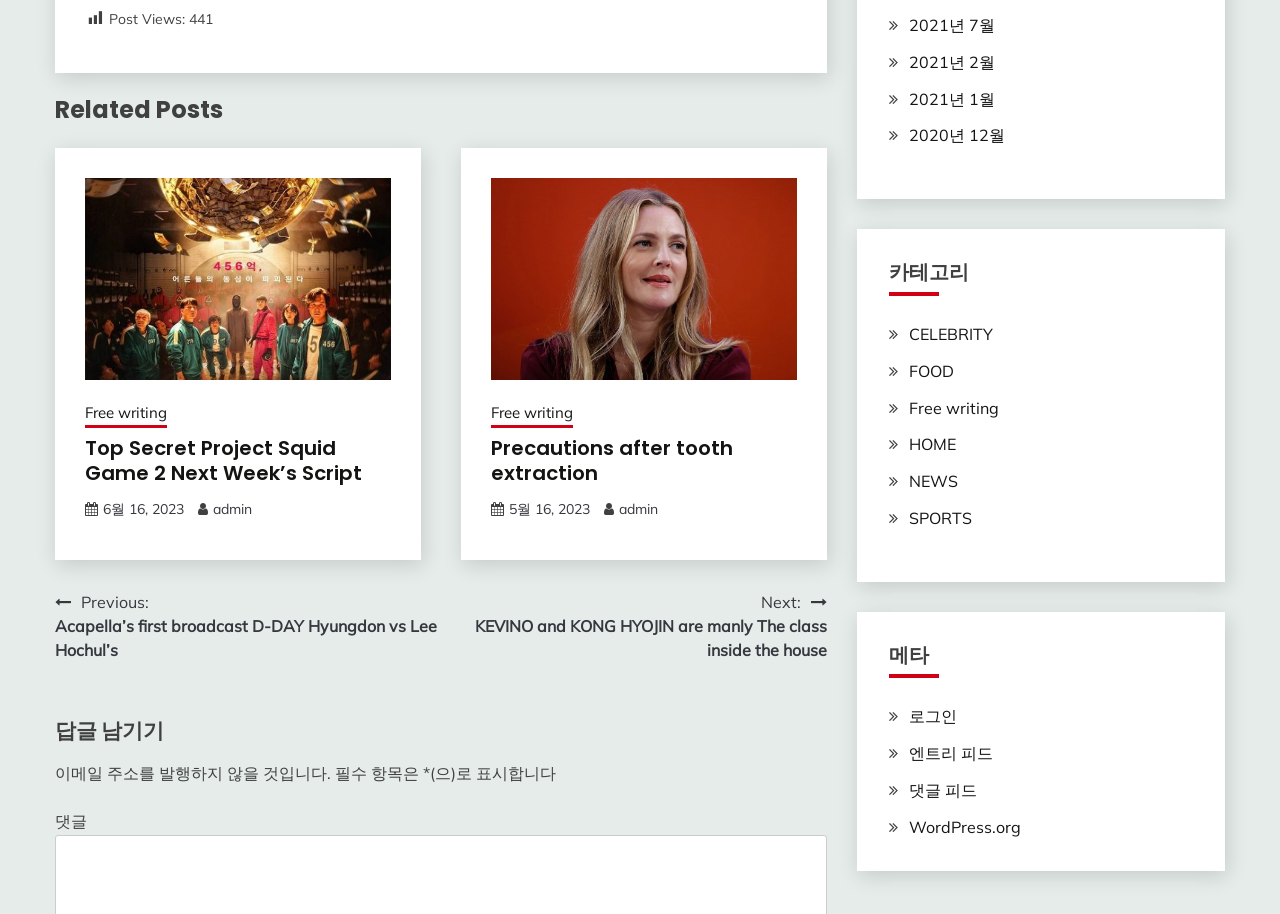Find the bounding box coordinates of the clickable region needed to perform the following instruction: "Leave a comment". The coordinates should be provided as four float numbers between 0 and 1, i.e., [left, top, right, bottom].

[0.043, 0.782, 0.646, 0.816]